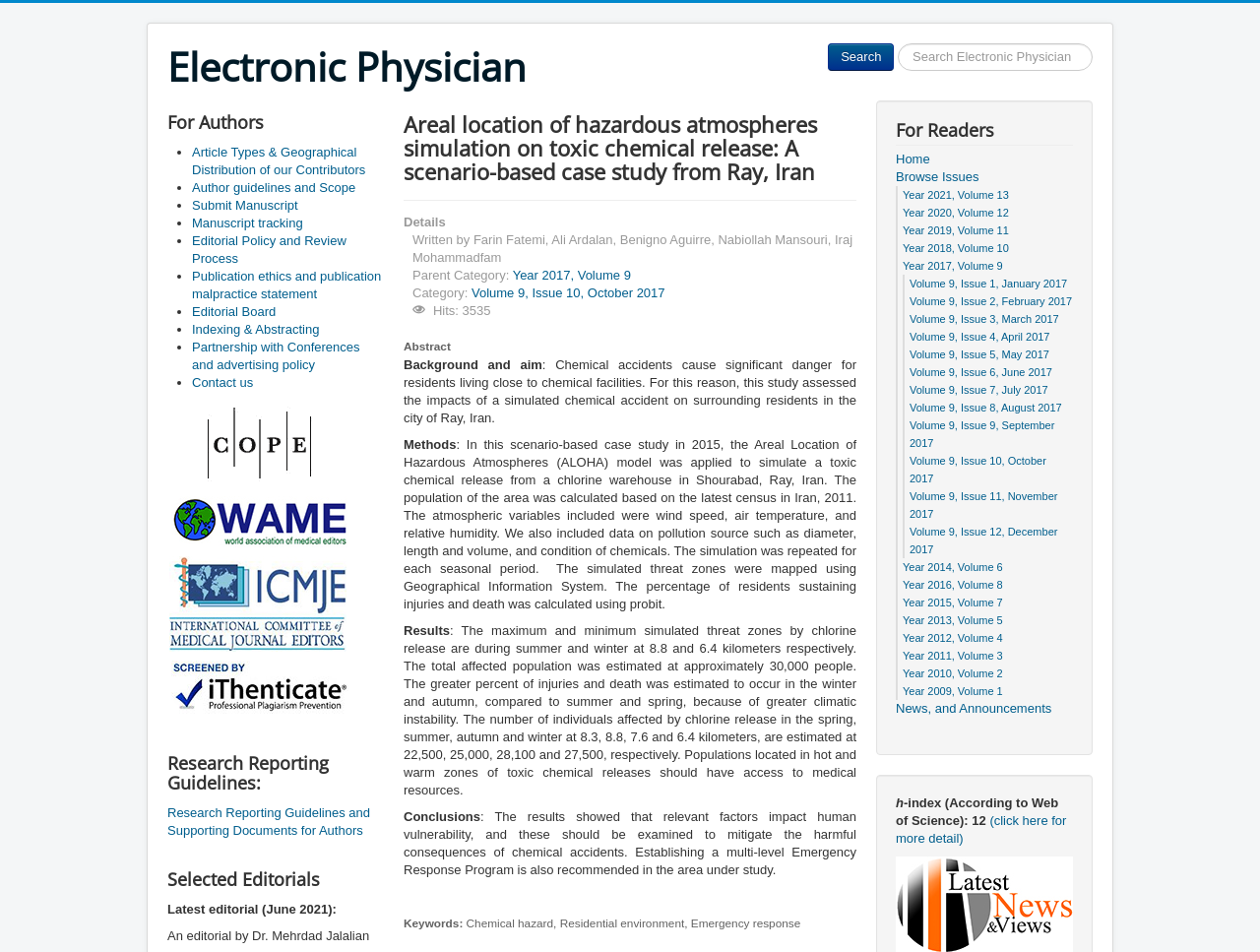Determine the bounding box coordinates of the target area to click to execute the following instruction: "View the abstract of the article."

[0.32, 0.357, 0.358, 0.371]